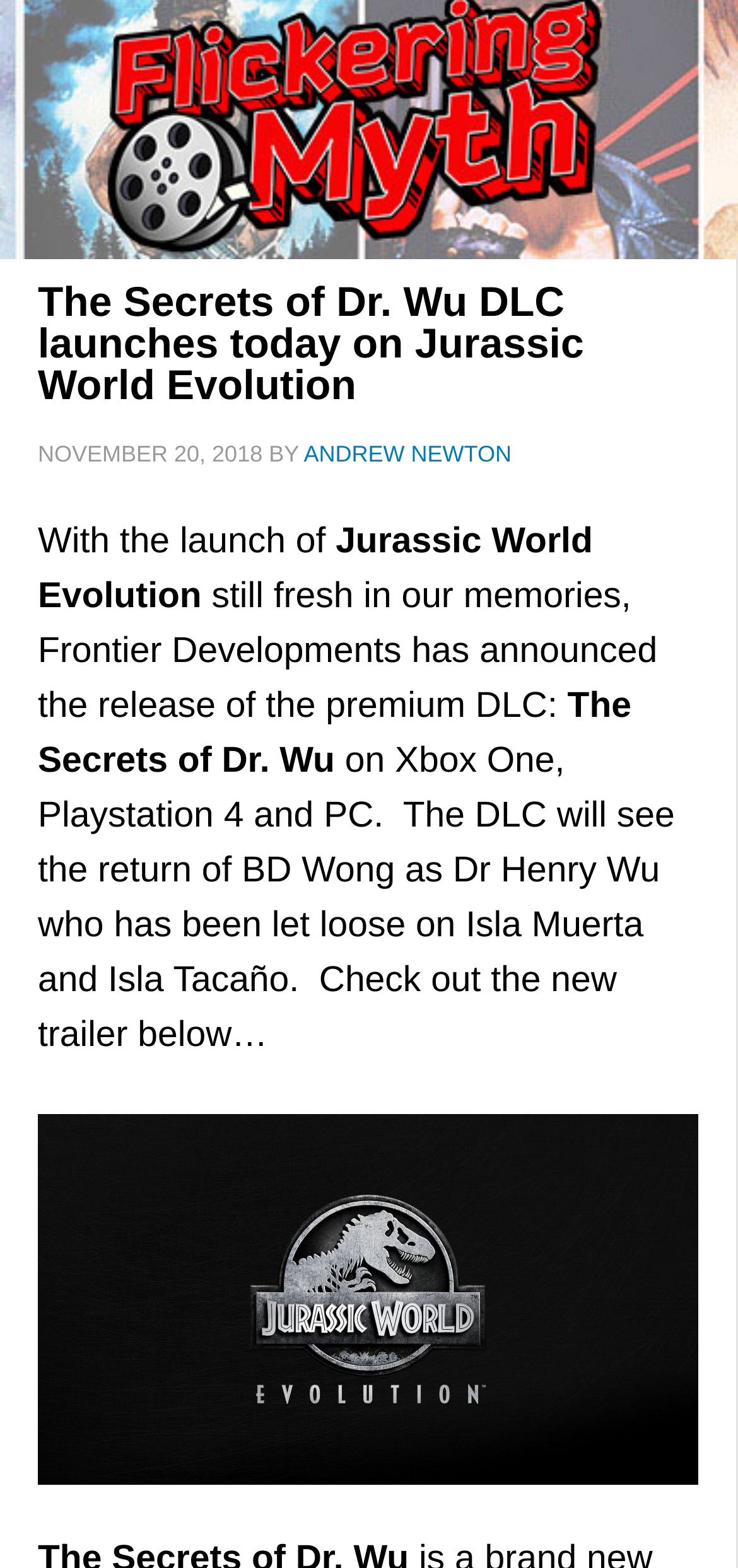Locate the bounding box coordinates of the UI element described by: "alt="" title=""". Provide the coordinates as four float numbers between 0 and 1, formatted as [left, top, right, bottom].

[0.051, 0.71, 0.946, 0.947]